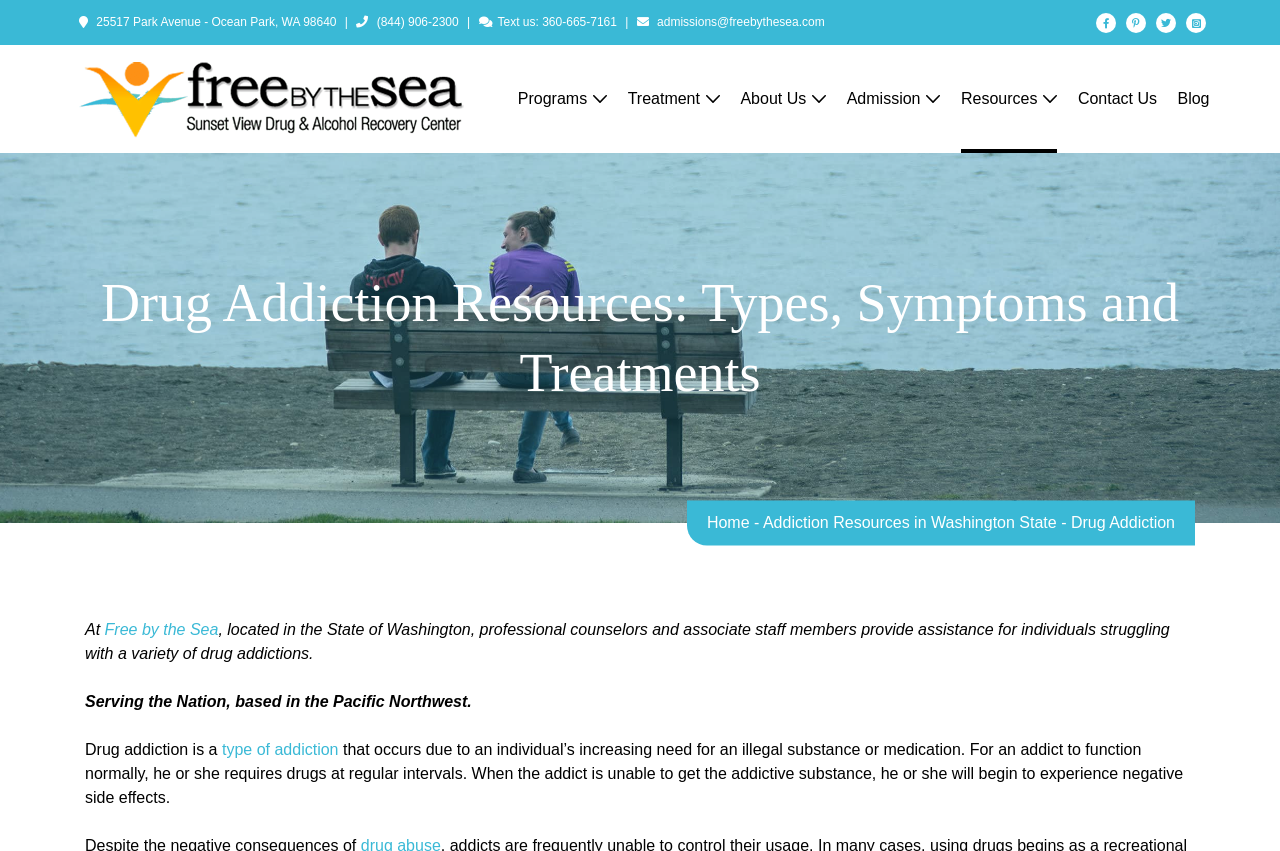Can you provide the bounding box coordinates for the element that should be clicked to implement the instruction: "Read the blog"?

[0.92, 0.053, 0.945, 0.18]